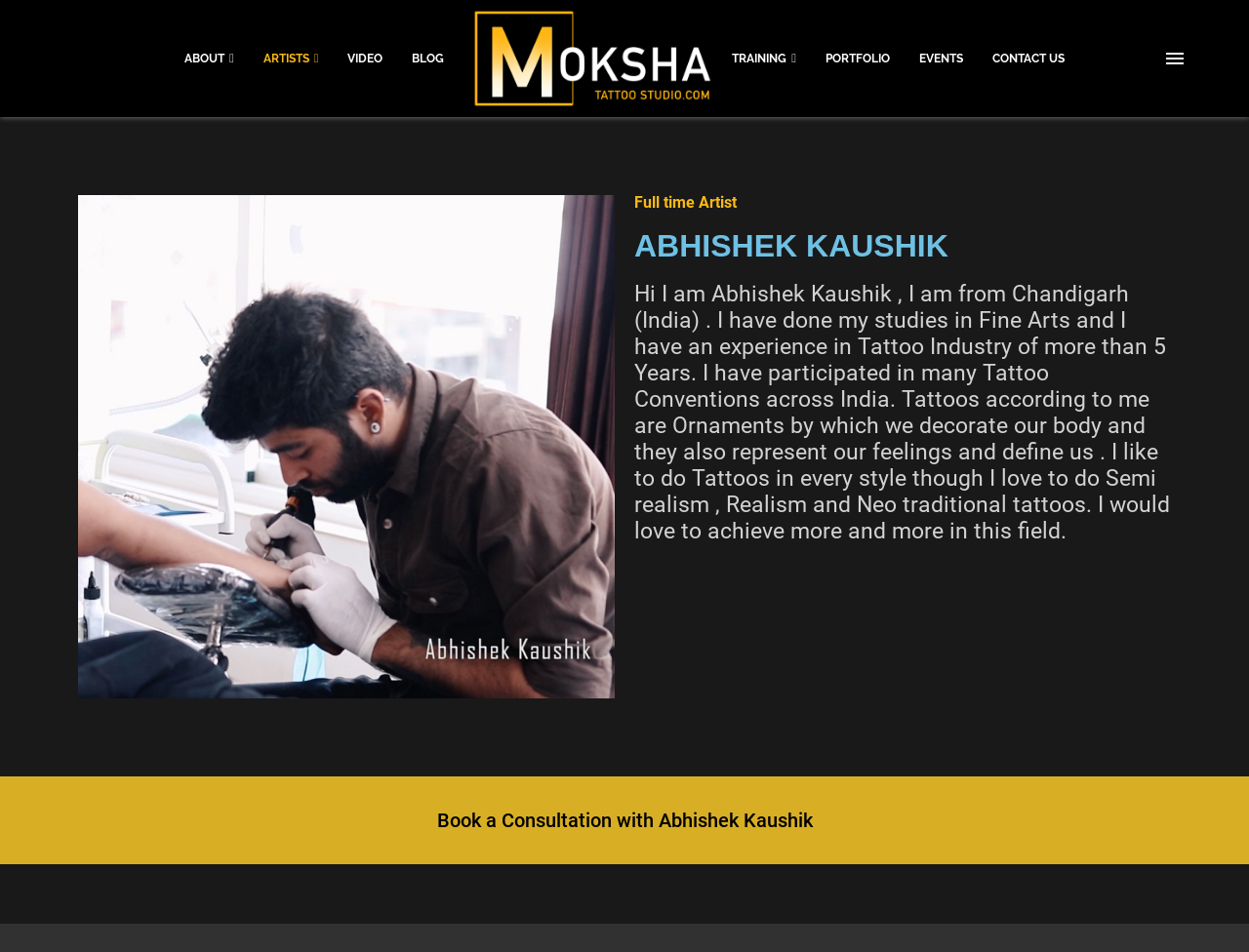Locate the bounding box coordinates of the clickable element to fulfill the following instruction: "Explore the PORTFOLIO". Provide the coordinates as four float numbers between 0 and 1 in the format [left, top, right, bottom].

[0.661, 0.032, 0.713, 0.091]